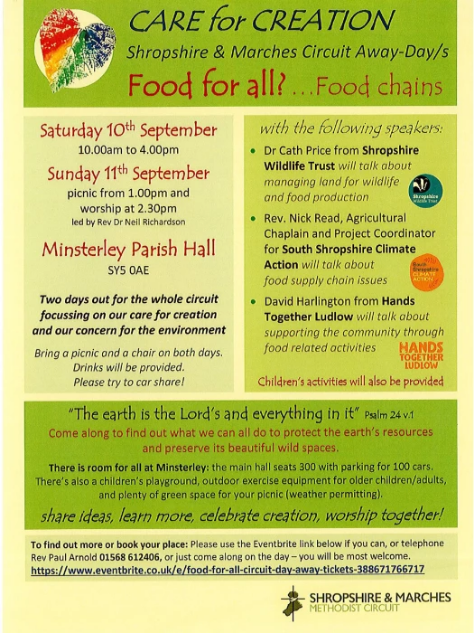Answer the question with a brief word or phrase:
What is encouraged to be brought to the event?

A picnic